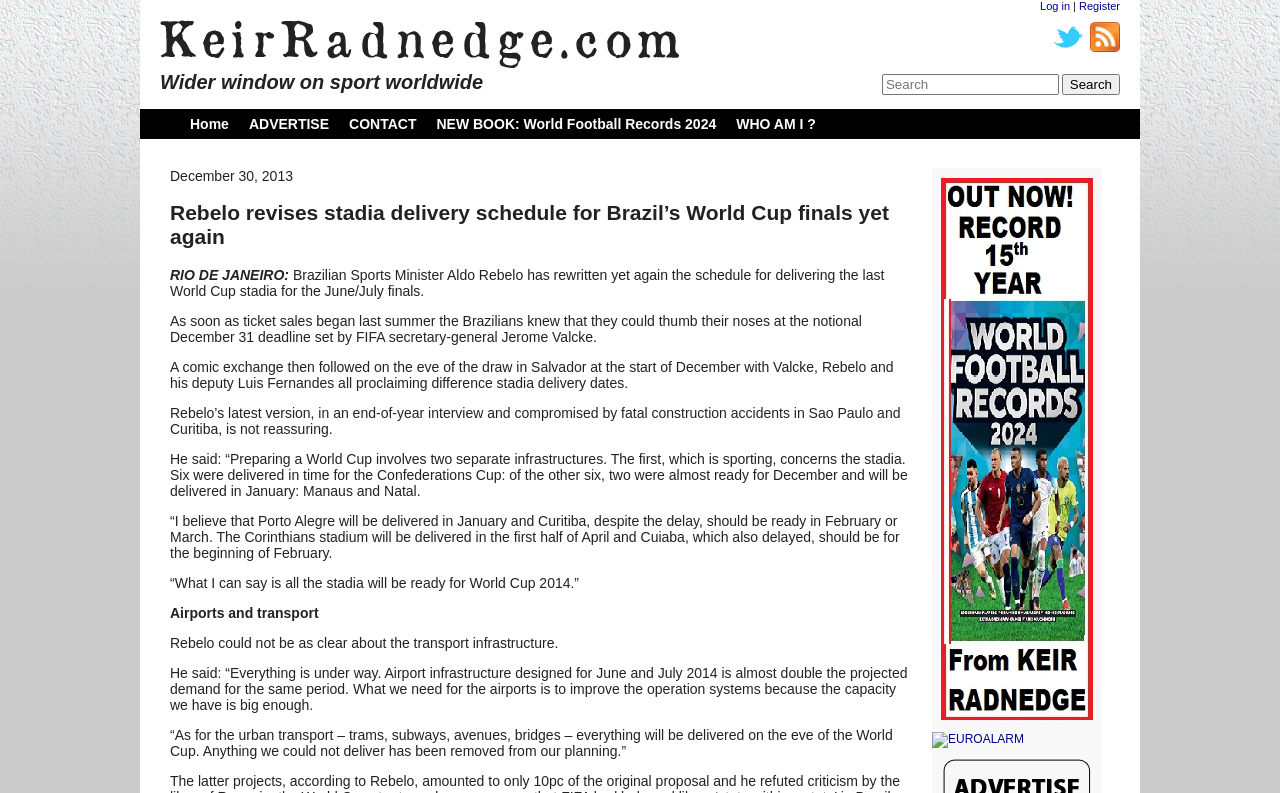Identify the bounding box coordinates of the clickable region required to complete the instruction: "Click on the 'Home' link". The coordinates should be given as four float numbers within the range of 0 and 1, i.e., [left, top, right, bottom].

None